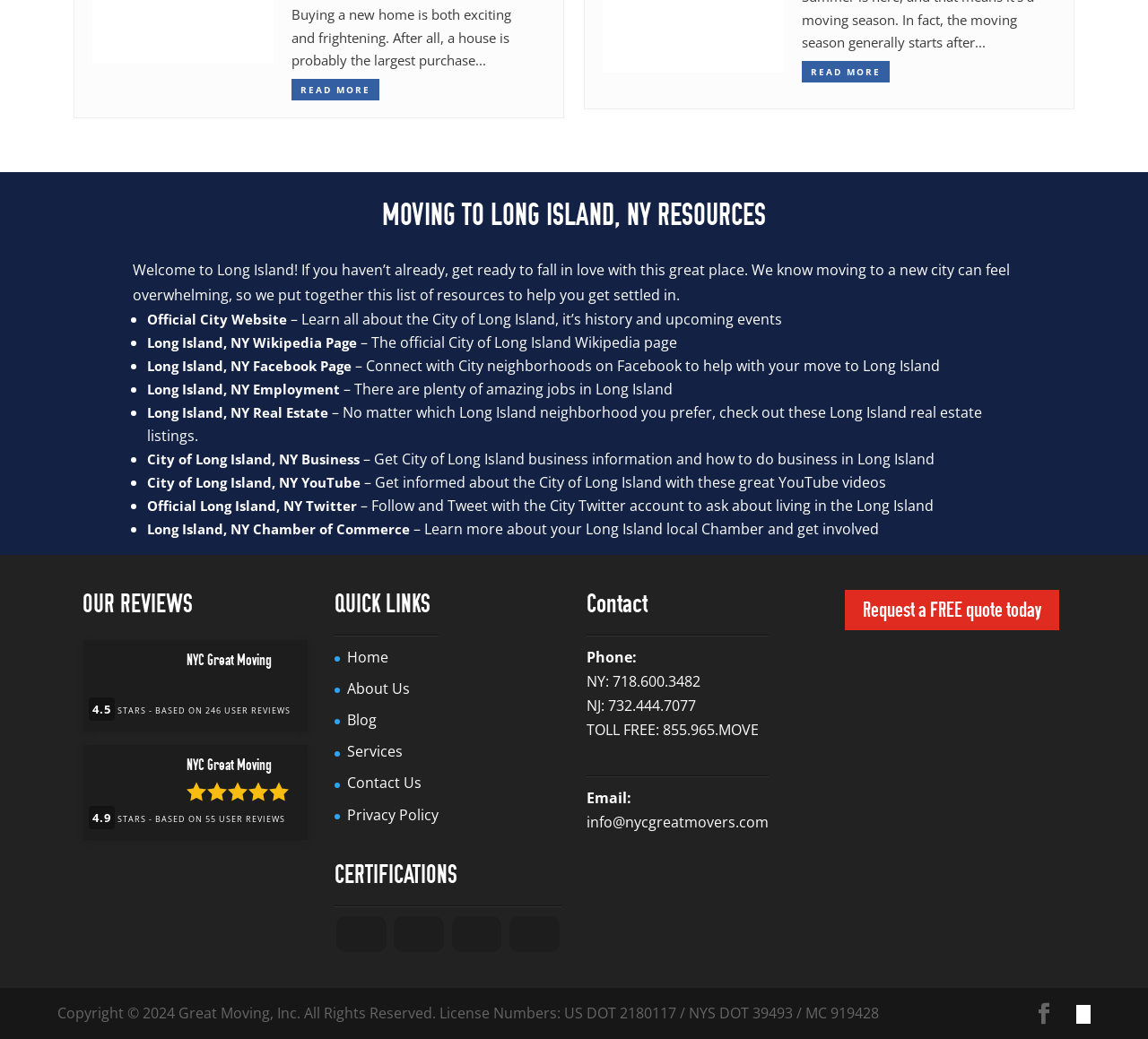Using a single word or phrase, answer the following question: 
What is the name of the company providing moving services?

Great Moving, Inc.